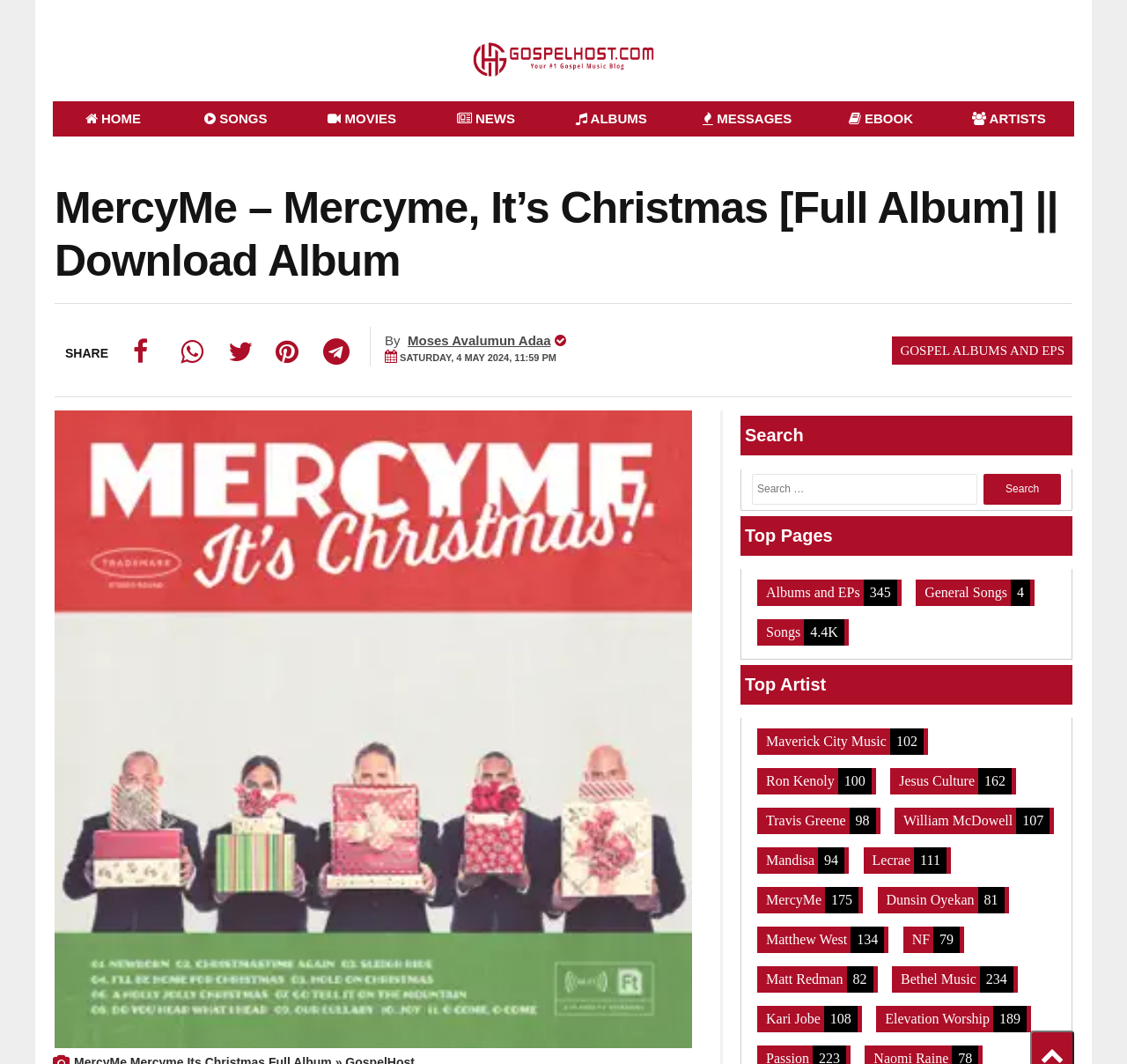What is the purpose of the search bar?
Answer with a single word or phrase, using the screenshot for reference.

To search for songs or albums